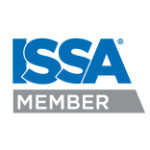Based on the image, provide a detailed and complete answer to the question: 
What does the ISSA logo serve as?

The caption states that the ISSA logo serves as a badge of recognition, which enhances credibility among clients and stakeholders in the cleaning sector, indicating that the company is a trusted and reliable service provider.